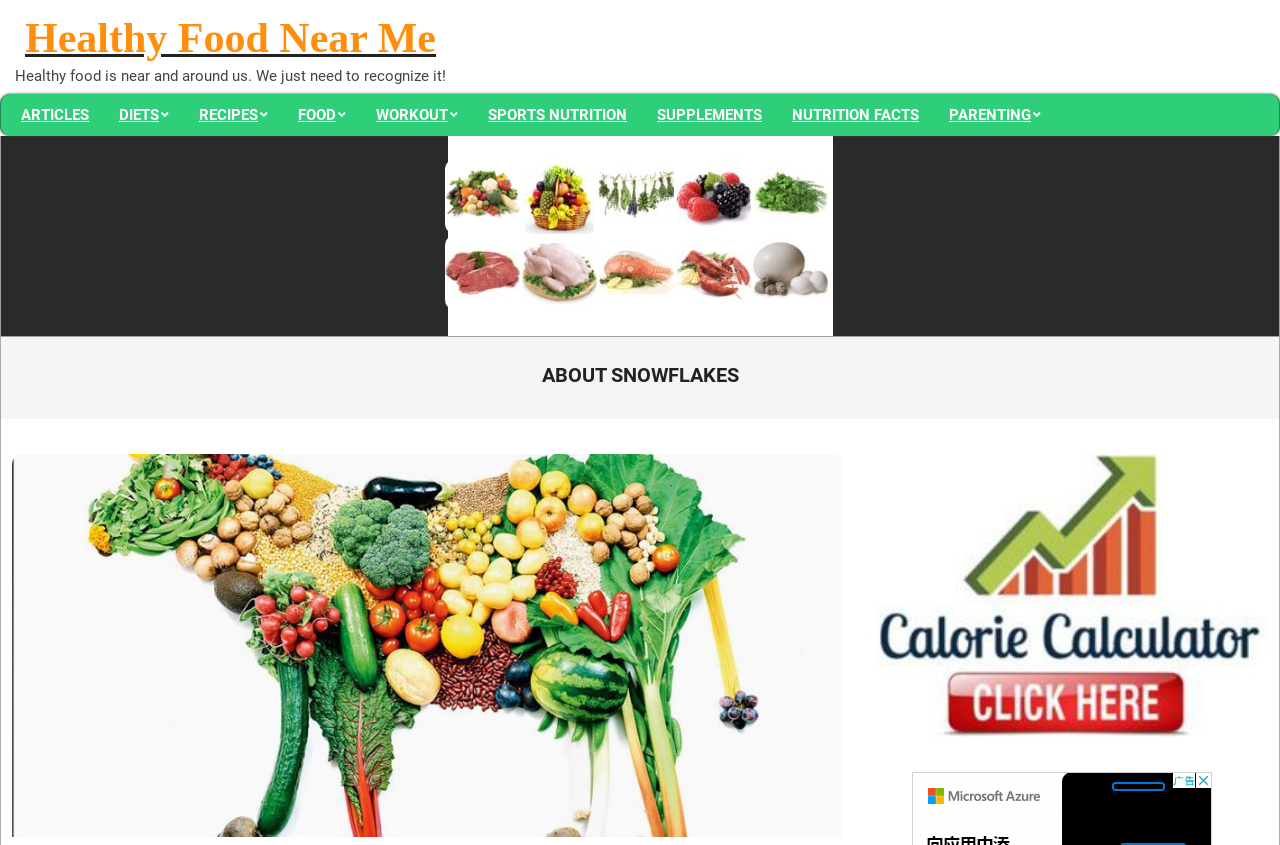Please specify the bounding box coordinates of the element that should be clicked to execute the given instruction: 'Visit SPORTS NUTRITION'. Ensure the coordinates are four float numbers between 0 and 1, expressed as [left, top, right, bottom].

[0.37, 0.111, 0.502, 0.161]